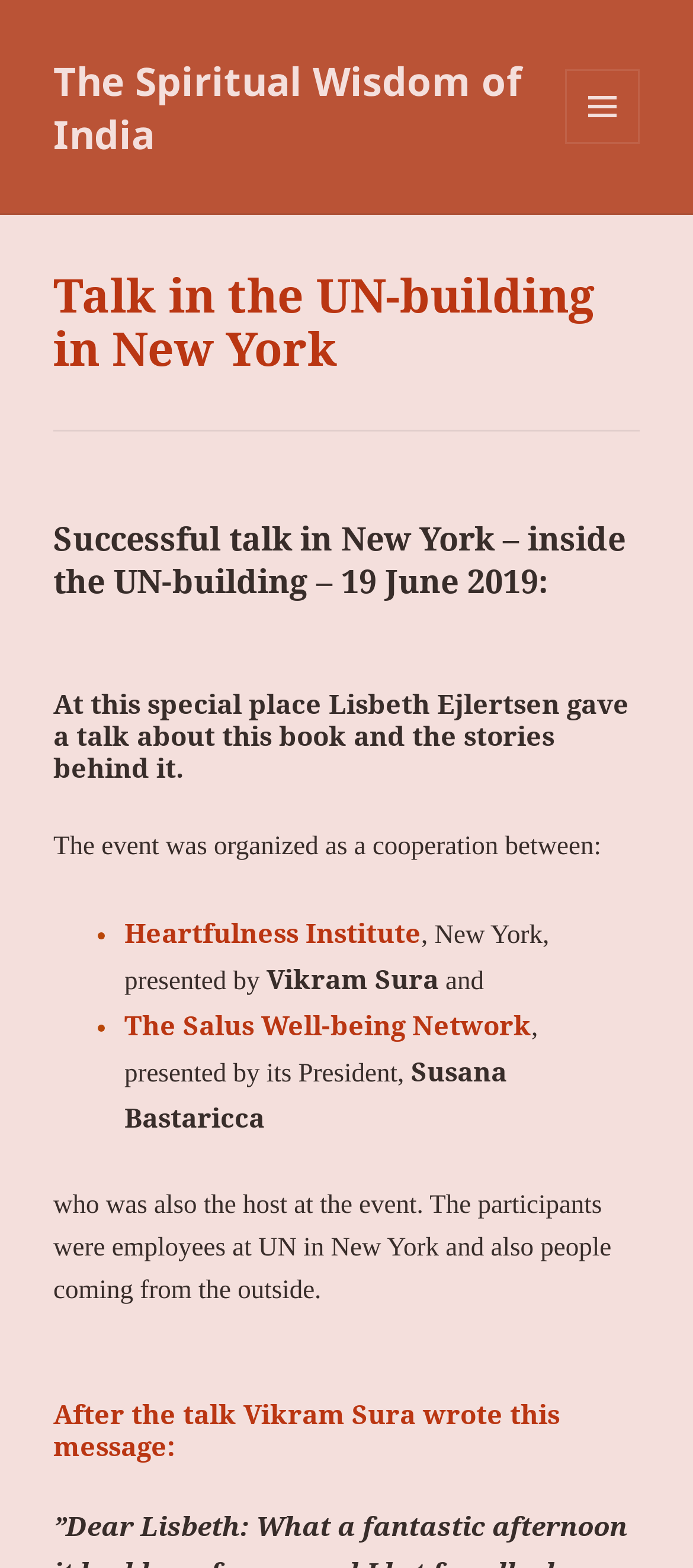Reply to the question with a single word or phrase:
Who was the host at the event?

Susana Bastaricca